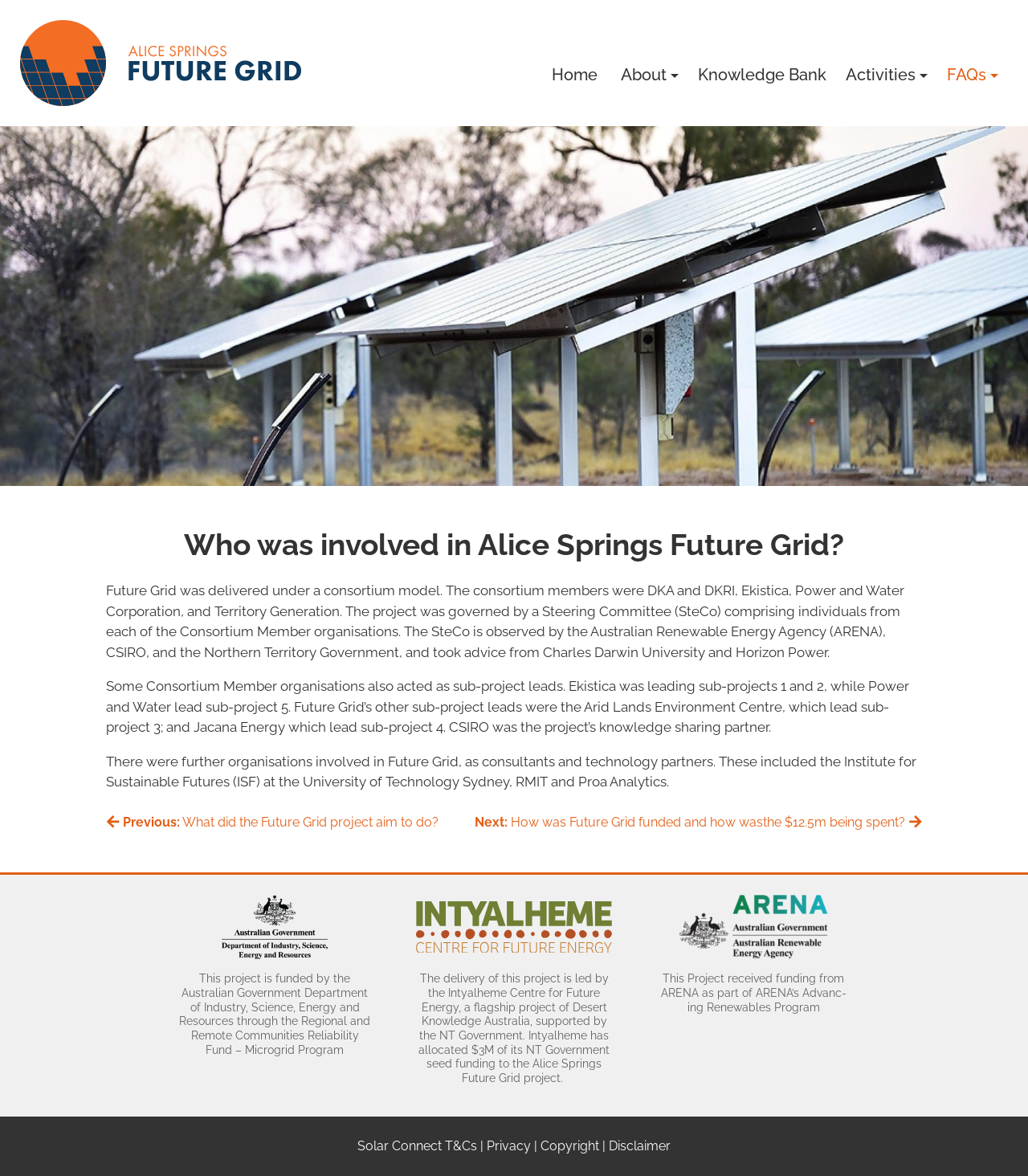Determine the bounding box coordinates for the area you should click to complete the following instruction: "Check the Disclaimer".

[0.592, 0.968, 0.652, 0.981]